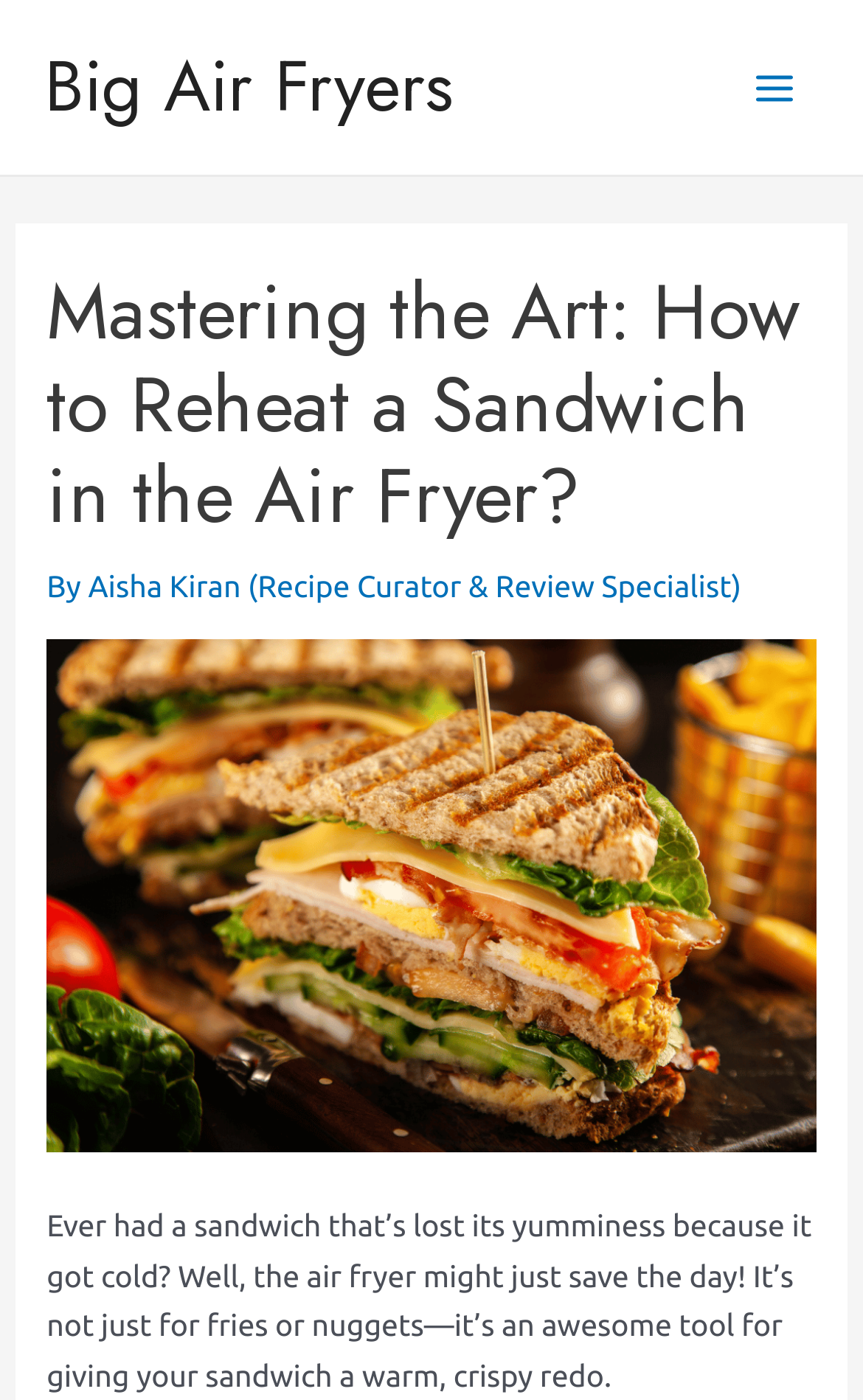What is the problem with the sandwich?
Craft a detailed and extensive response to the question.

The problem with the sandwich is that it got cold, which made it lose its yumminess, as stated in the text.